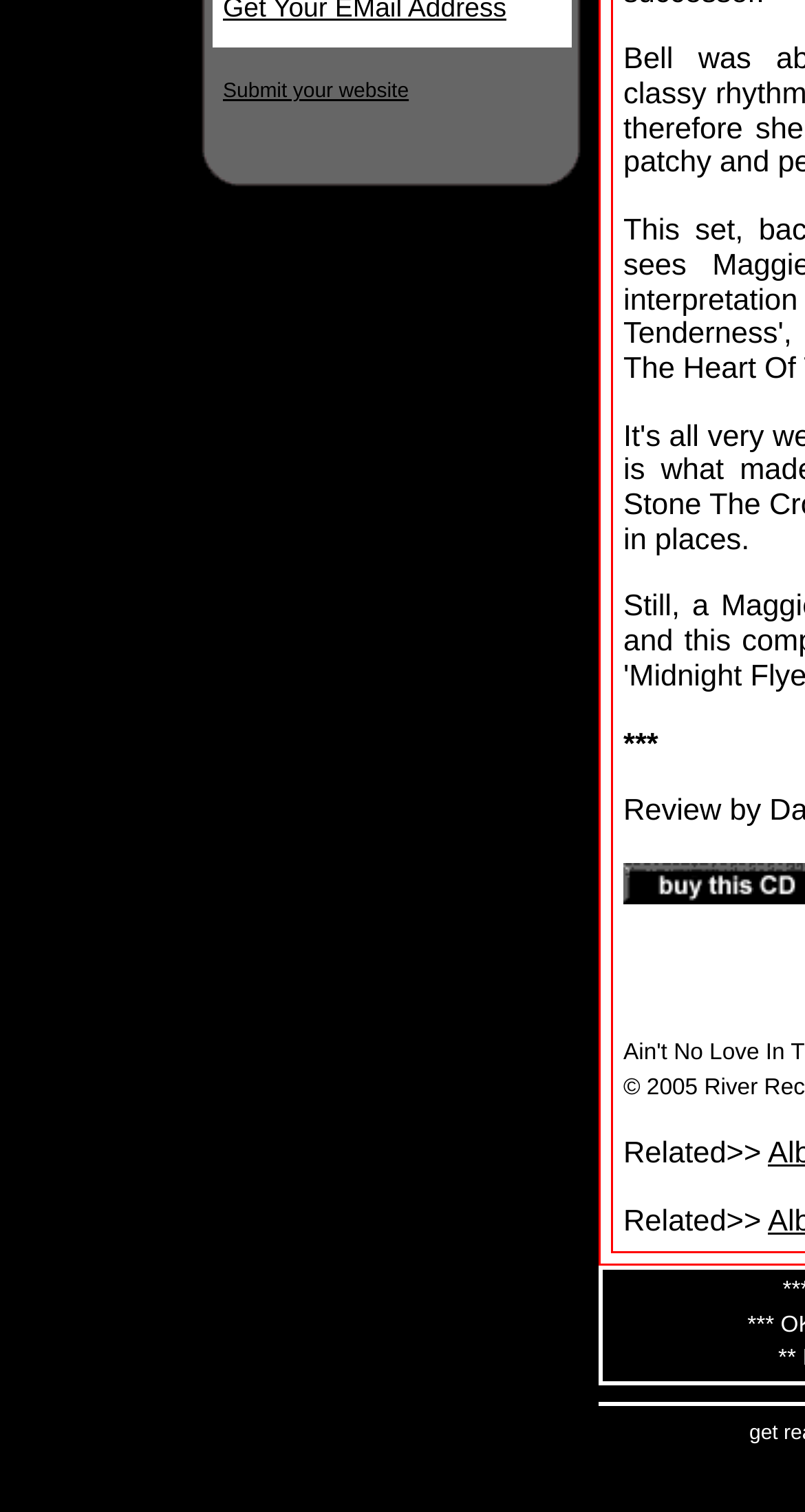Bounding box coordinates must be specified in the format (top-left x, top-left y, bottom-right x, bottom-right y). All values should be floating point numbers between 0 and 1. What are the bounding box coordinates of the UI element described as: Ok

None